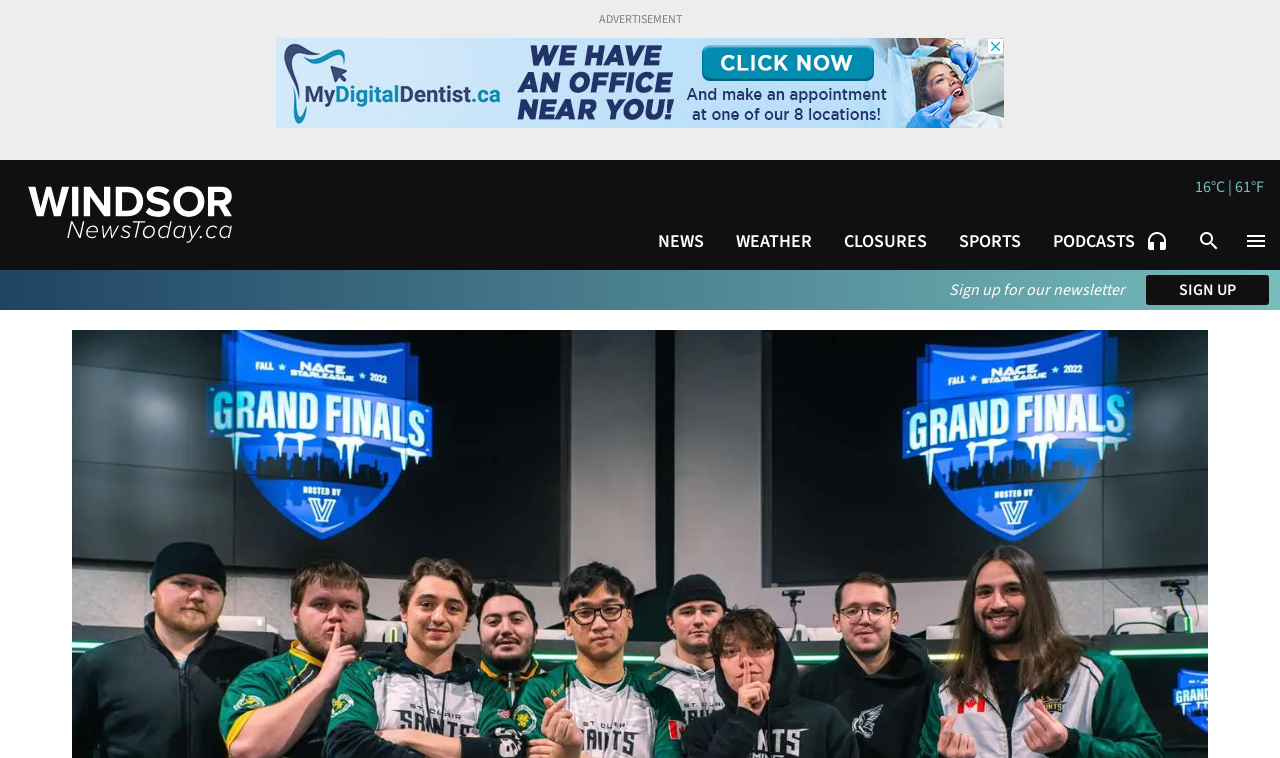Provide a brief response using a word or short phrase to this question:
What is the function of the button with the text 'SIGN UP'?

Subscribe to newsletter